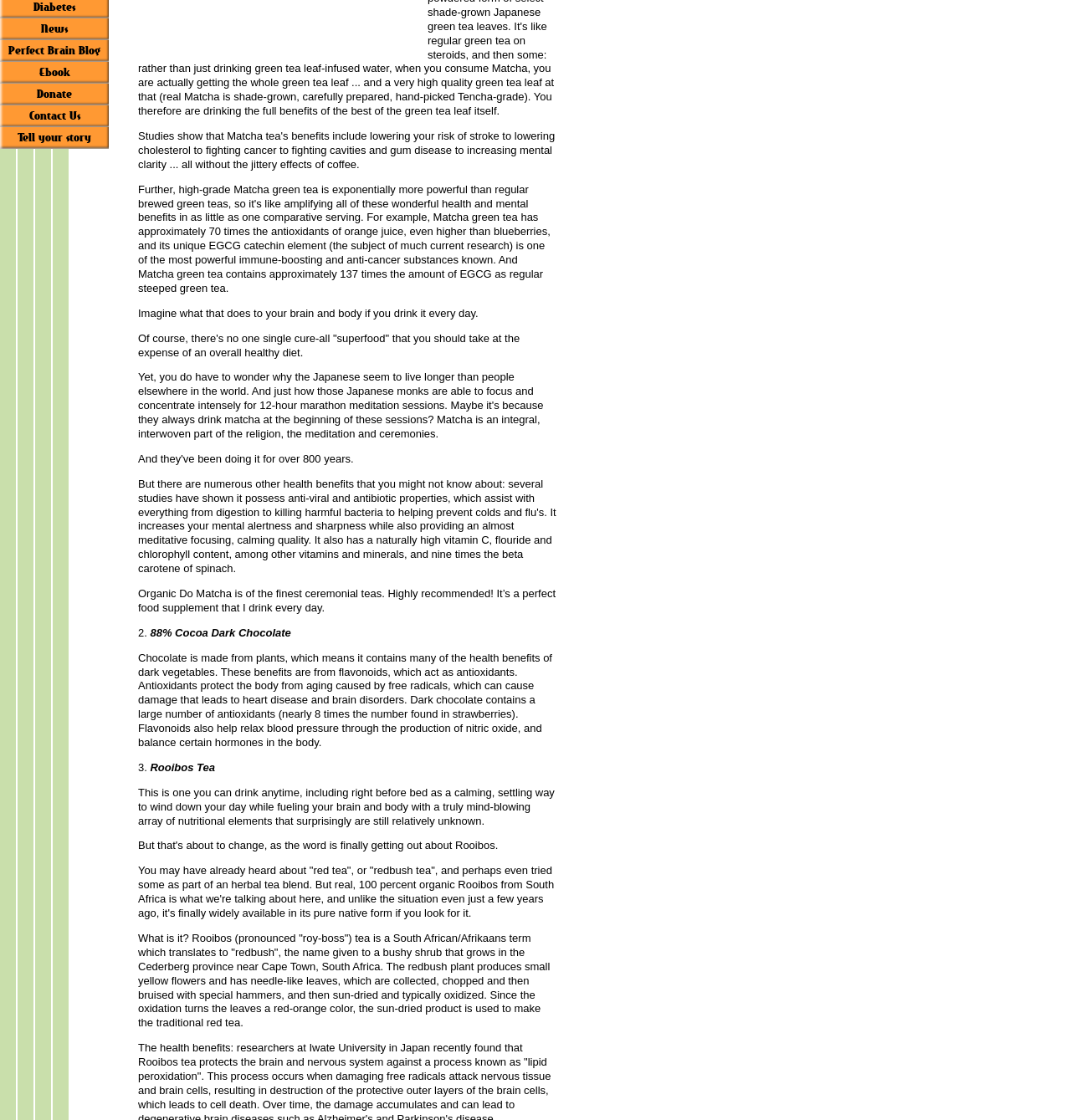Determine the bounding box coordinates of the UI element that matches the following description: "www.jonathanmycroft.com". The coordinates should be four float numbers between 0 and 1 in the format [left, top, right, bottom].

None